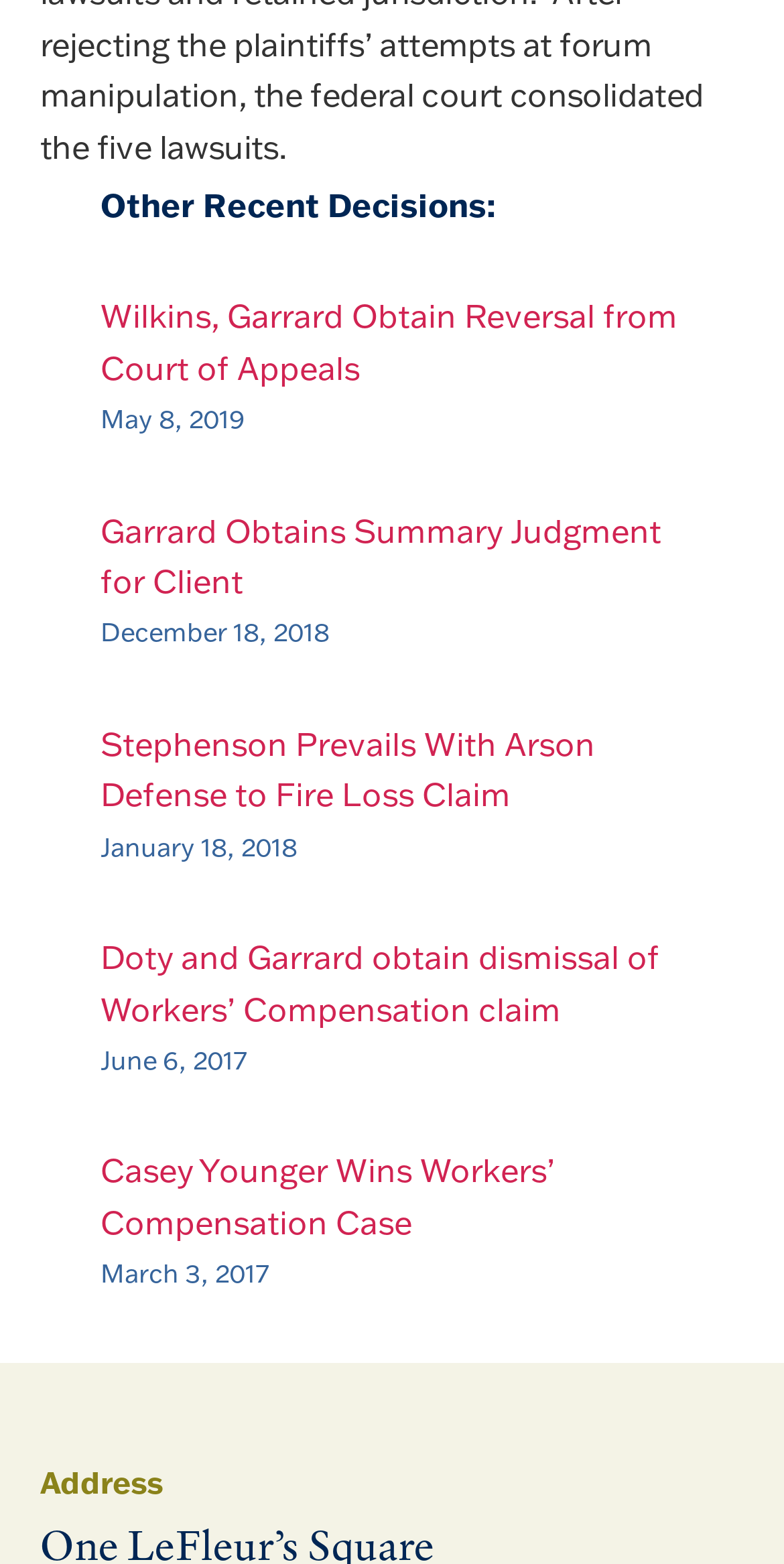Respond concisely with one word or phrase to the following query:
What is the date of the second recent decision?

December 18, 2018